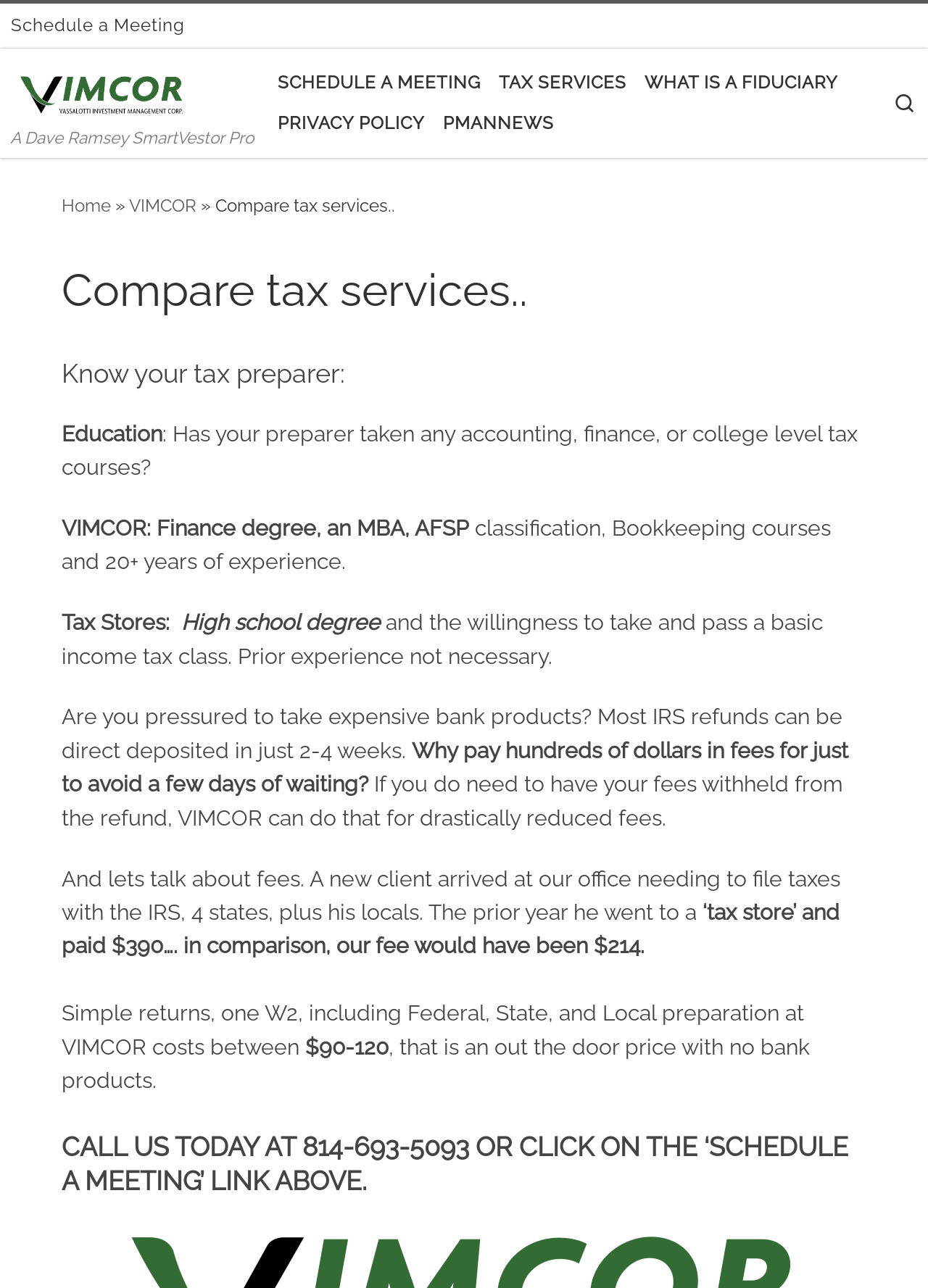What is the profession of the author?
Can you offer a detailed and complete answer to this question?

Based on the content of the webpage, it appears that the author is a tax preparer, as they are comparing tax services and discussing their own qualifications and experience in the field.